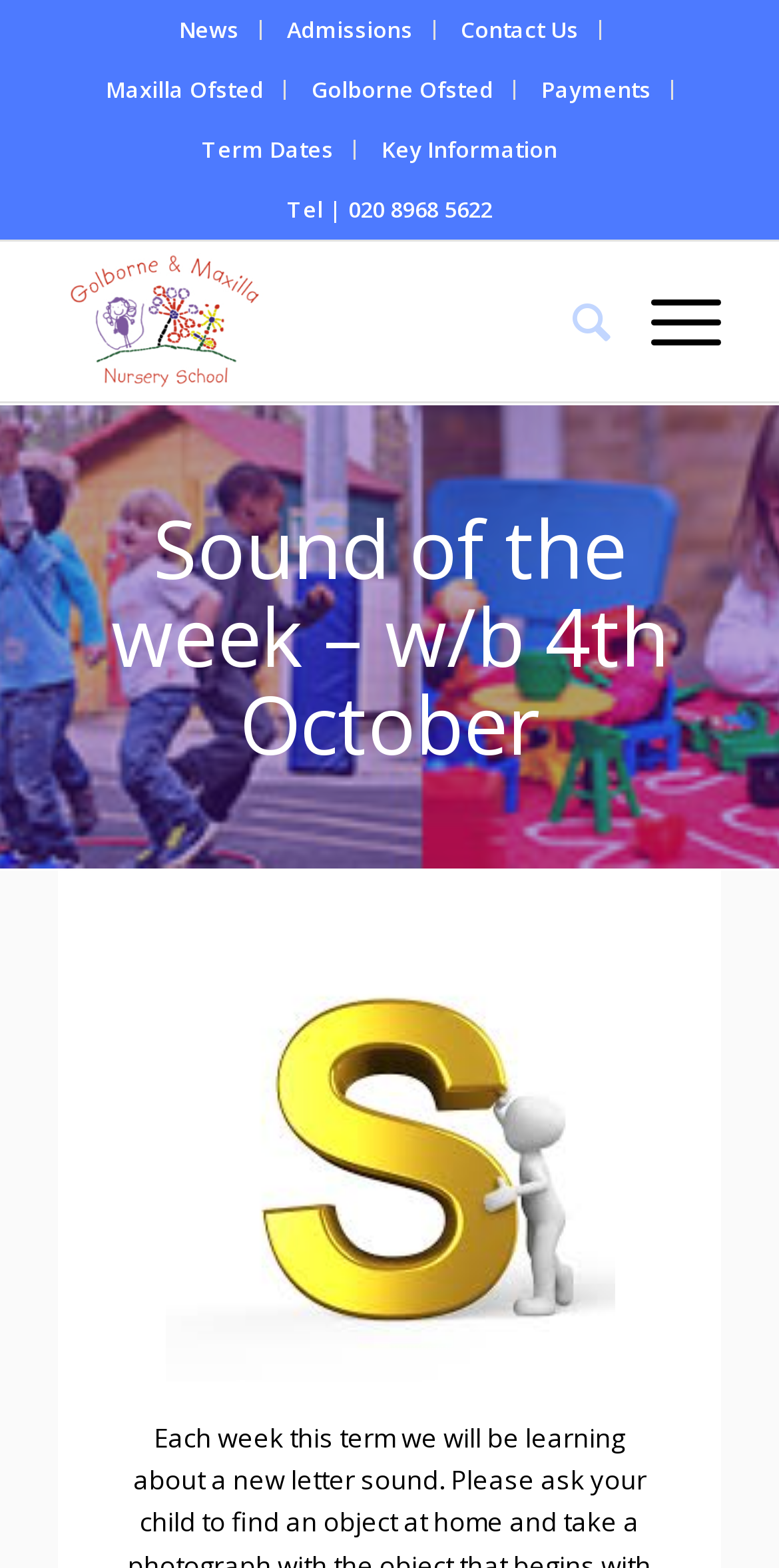How many links are there in the main section?
Please give a detailed answer to the question using the information shown in the image.

I looked at the main section and found only one link, which is 'Golborne & Maxilla Children's Centre'.